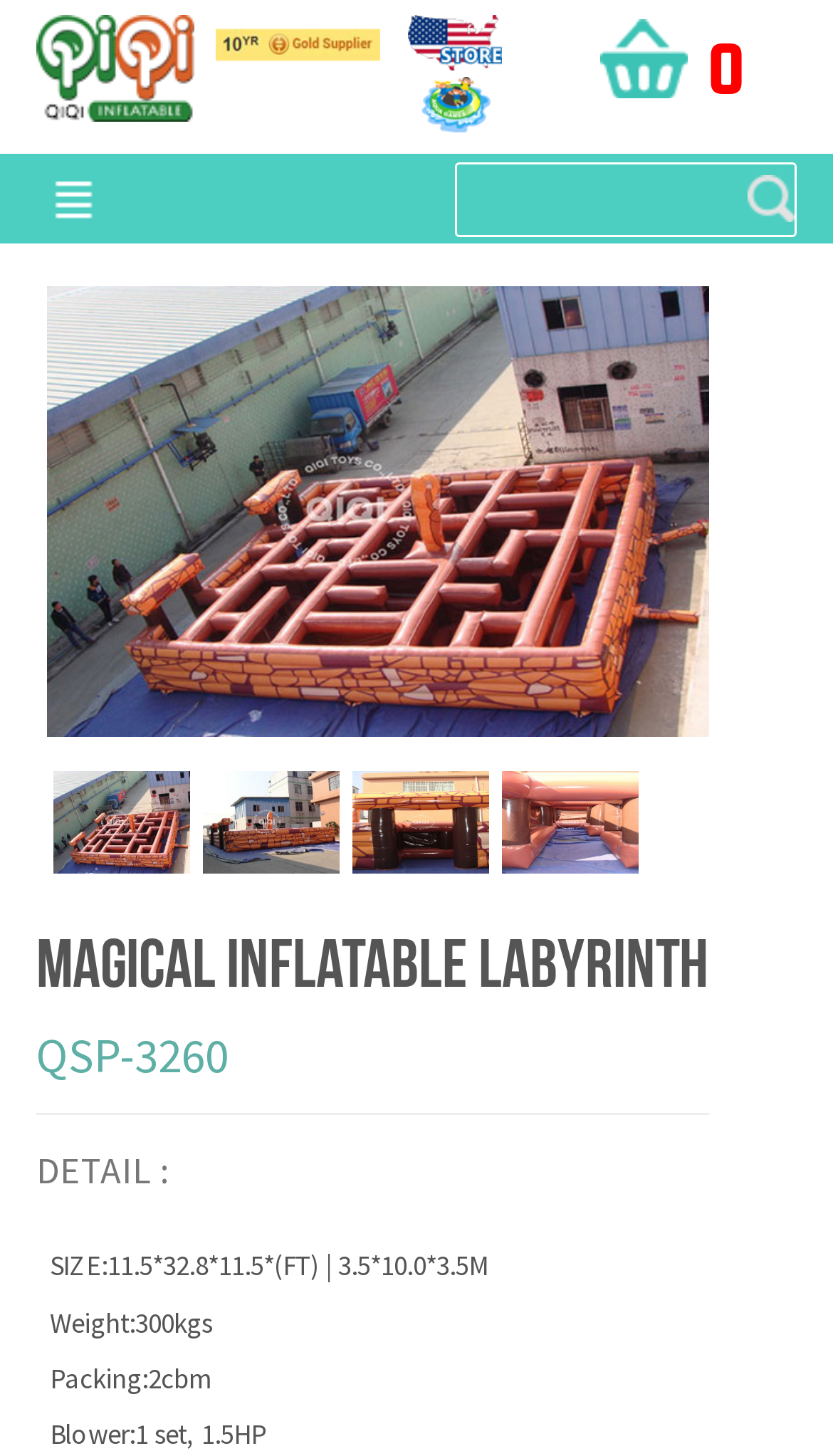Locate the coordinates of the bounding box for the clickable region that fulfills this instruction: "Click on the Magical Inflatable Labyrinth link".

[0.057, 0.196, 0.852, 0.505]